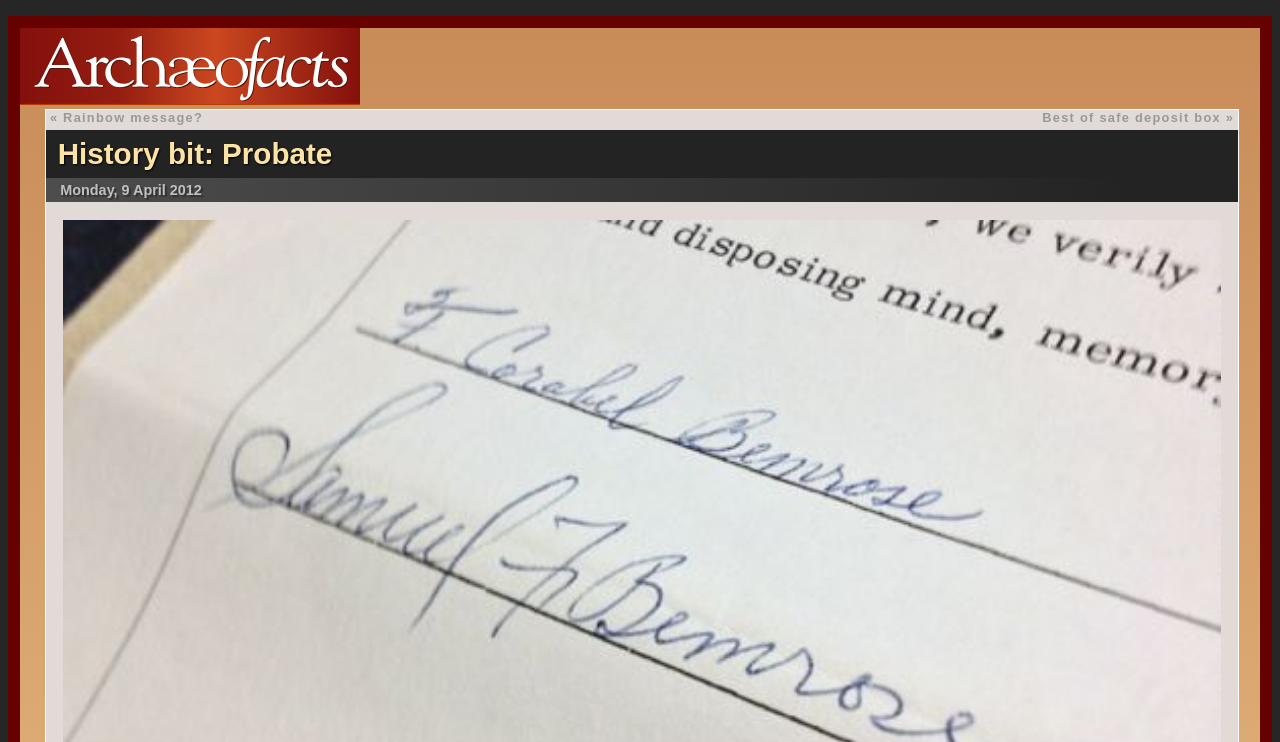What is the direction of the link 'Best of safe deposit box'?
Please give a detailed and elaborate explanation in response to the question.

I found the direction by looking at the generic element that says 'later in time...' which contains the link 'Best of safe deposit box'.